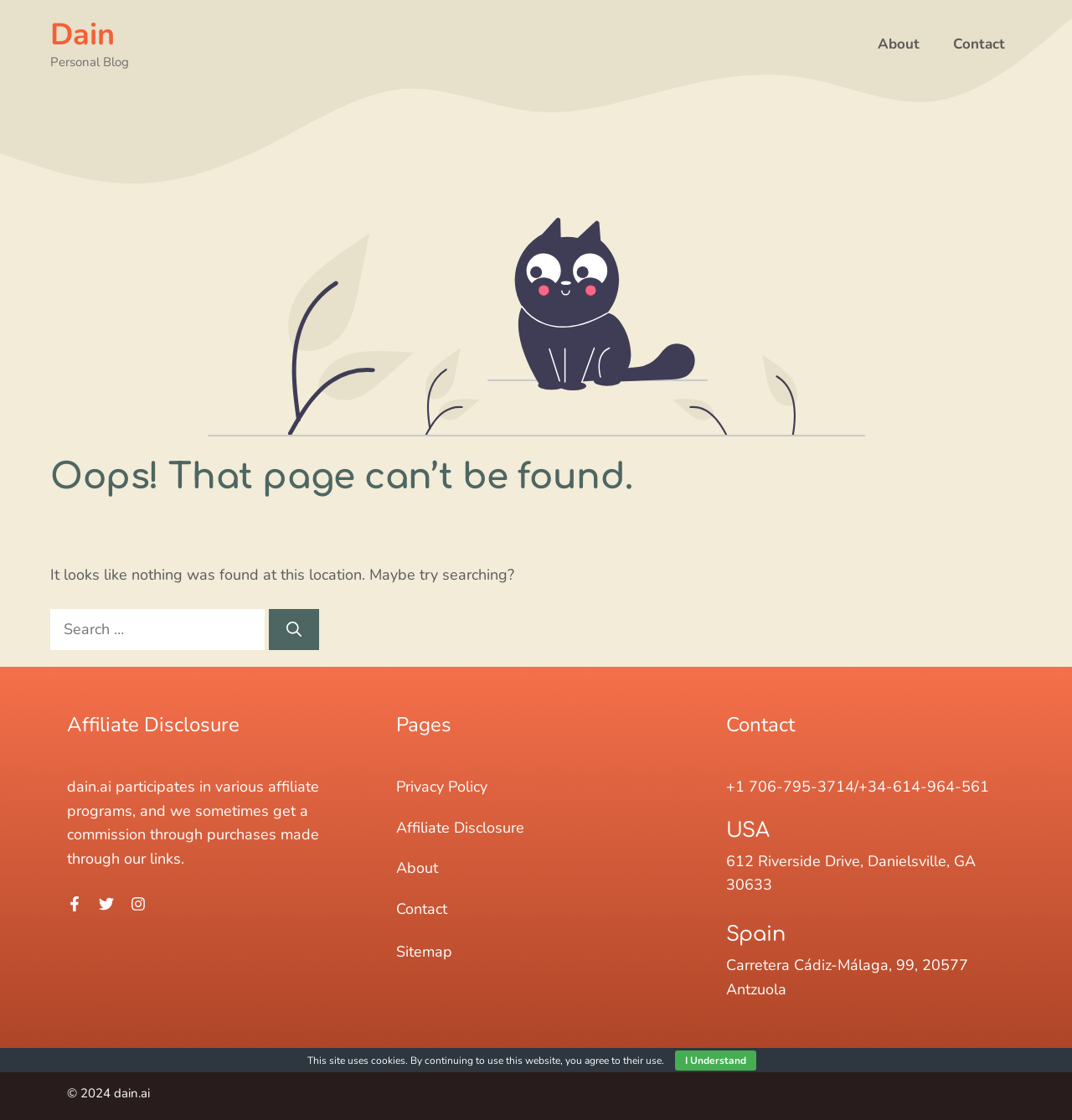Analyze the image and answer the question with as much detail as possible: 
What is the purpose of the search box?

The search box is located in the main content area of the webpage, and it has a label 'Search for:' next to it. This suggests that the purpose of the search box is to allow users to search for content on the website.